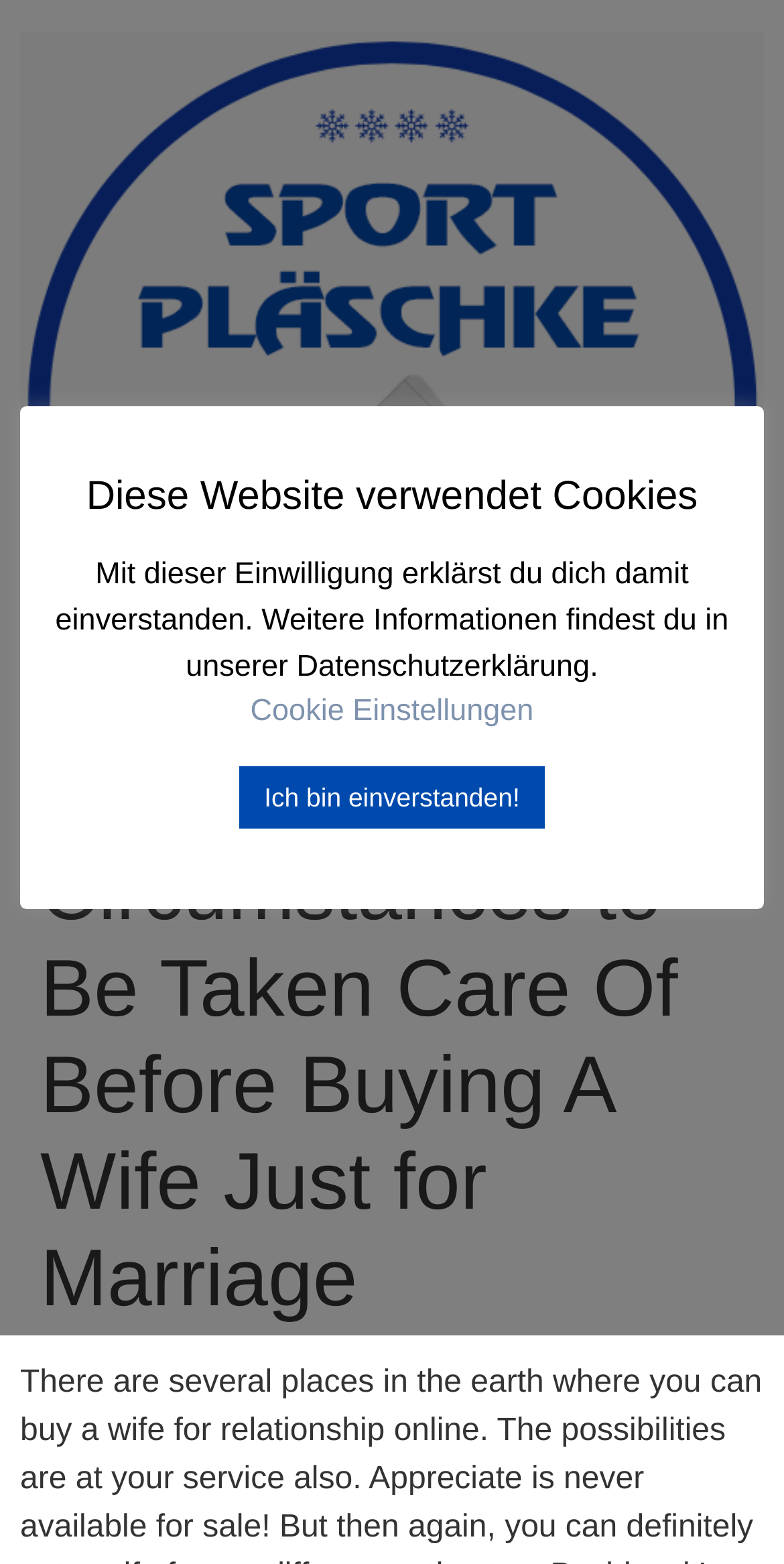Describe in detail what you see on the webpage.

The webpage appears to be a blog post or article titled "Circumstances to Be Taken Care Of Before Buying A Wife Just for Marriage" from Sport Pläschke. At the top-left corner, there is a link and an image, both labeled as "Sport Pläschke", which likely serves as the website's logo. 

Below the logo, there is a main heading that repeats the title of the article. 

Further down, there is a secondary heading that reads "Diese Website verwendet Cookies" (which translates to "This website uses cookies" in English). This is followed by a paragraph of text that explains the use of cookies and provides a link to the website's privacy policy.

To the right of the cookie policy text, there are two buttons: "Cookie Einstellungen" (Cookie Settings) and "Ich bin einverstanden!" (I agree!). These buttons are likely used to manage cookie preferences and provide consent for the website's cookie usage.